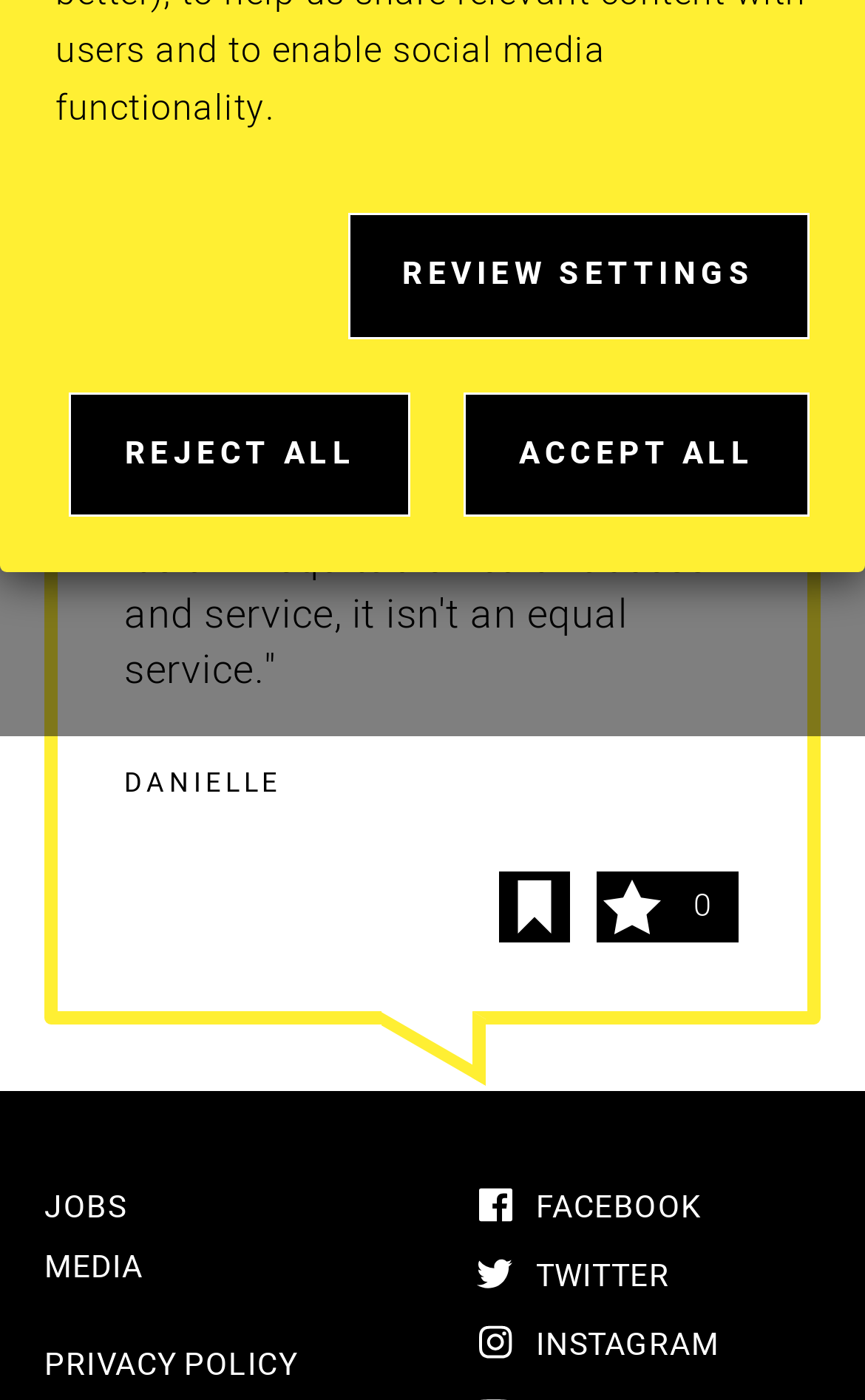Determine the bounding box coordinates for the UI element matching this description: "twitter".

[0.551, 0.893, 0.774, 0.931]